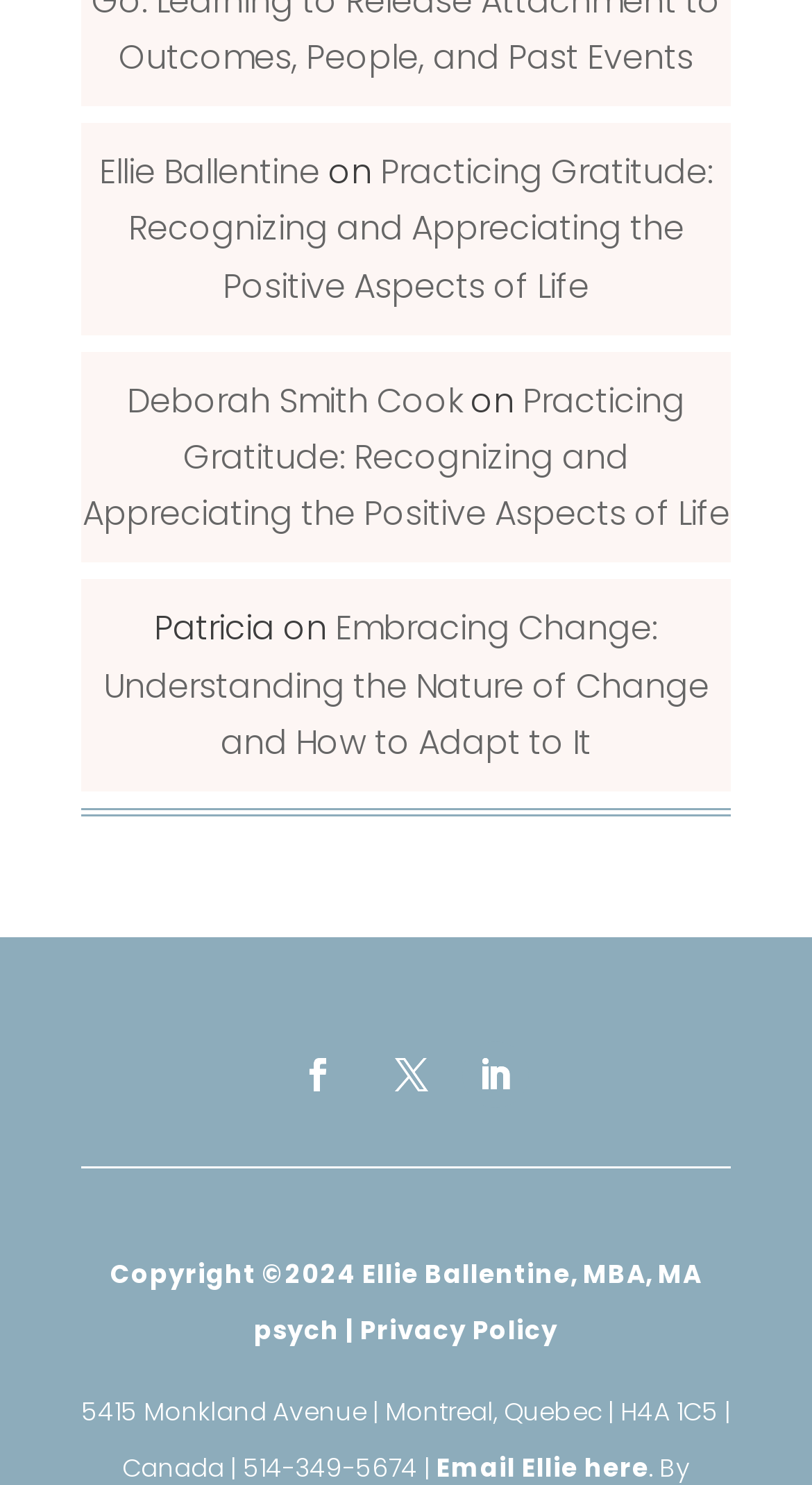What is the year of the copyright?
Give a one-word or short-phrase answer derived from the screenshot.

2024